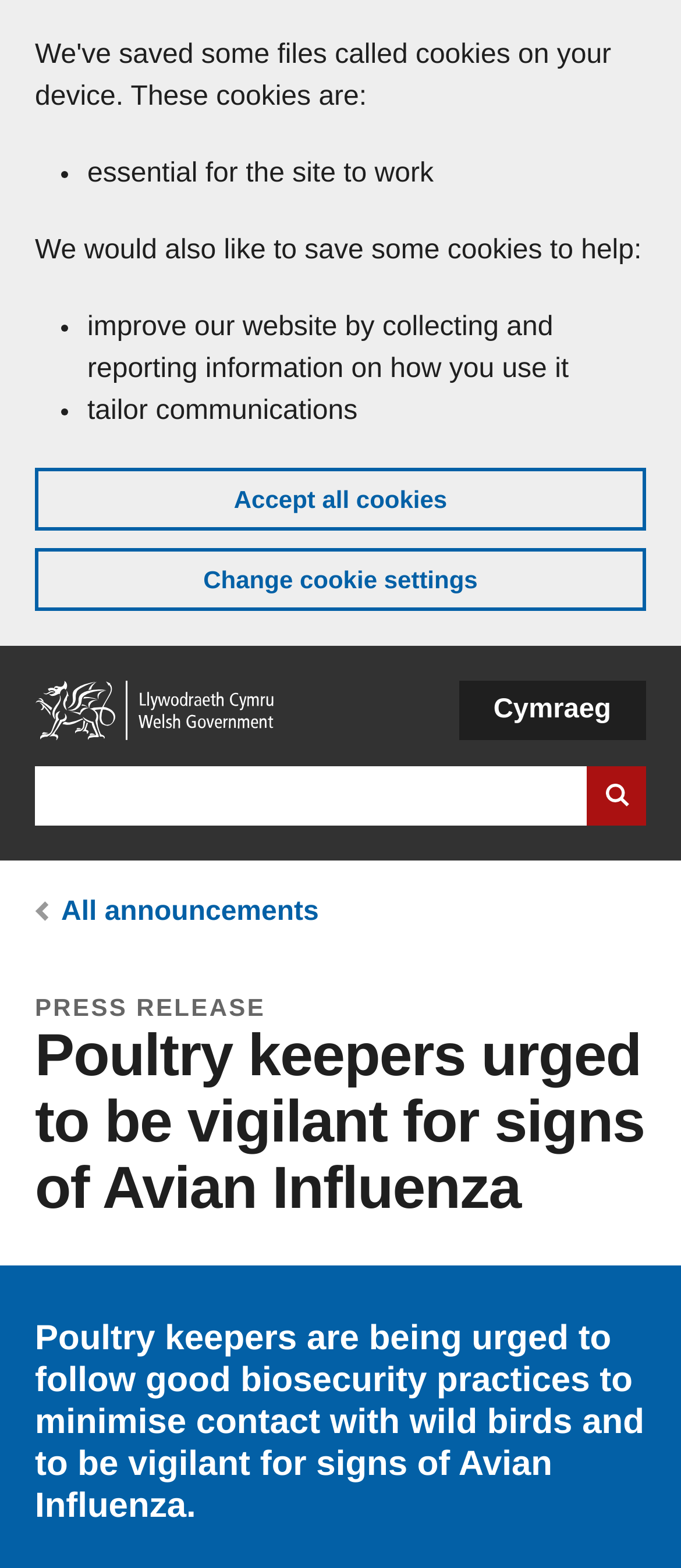Find the bounding box coordinates of the clickable area that will achieve the following instruction: "Skip to main content".

[0.051, 0.011, 0.103, 0.022]